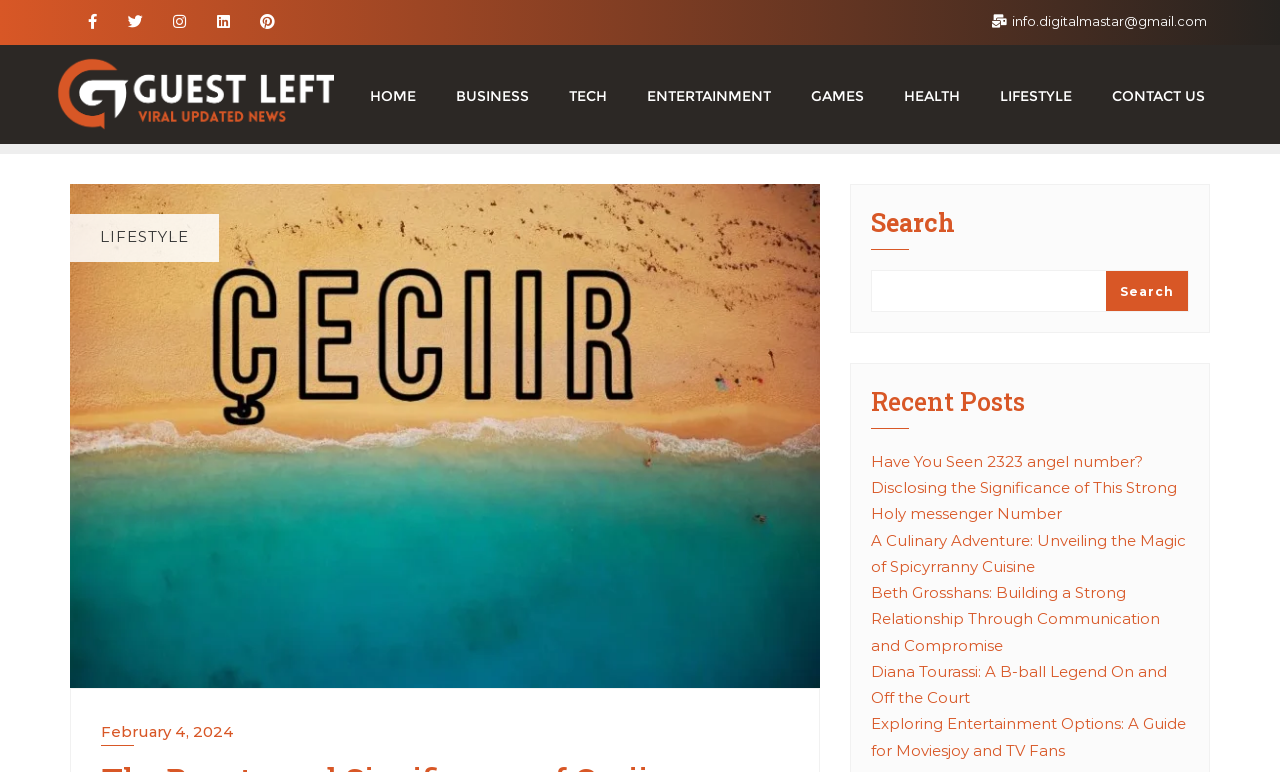Predict the bounding box of the UI element that fits this description: "parent_node: Search name="s"".

[0.681, 0.351, 0.928, 0.403]